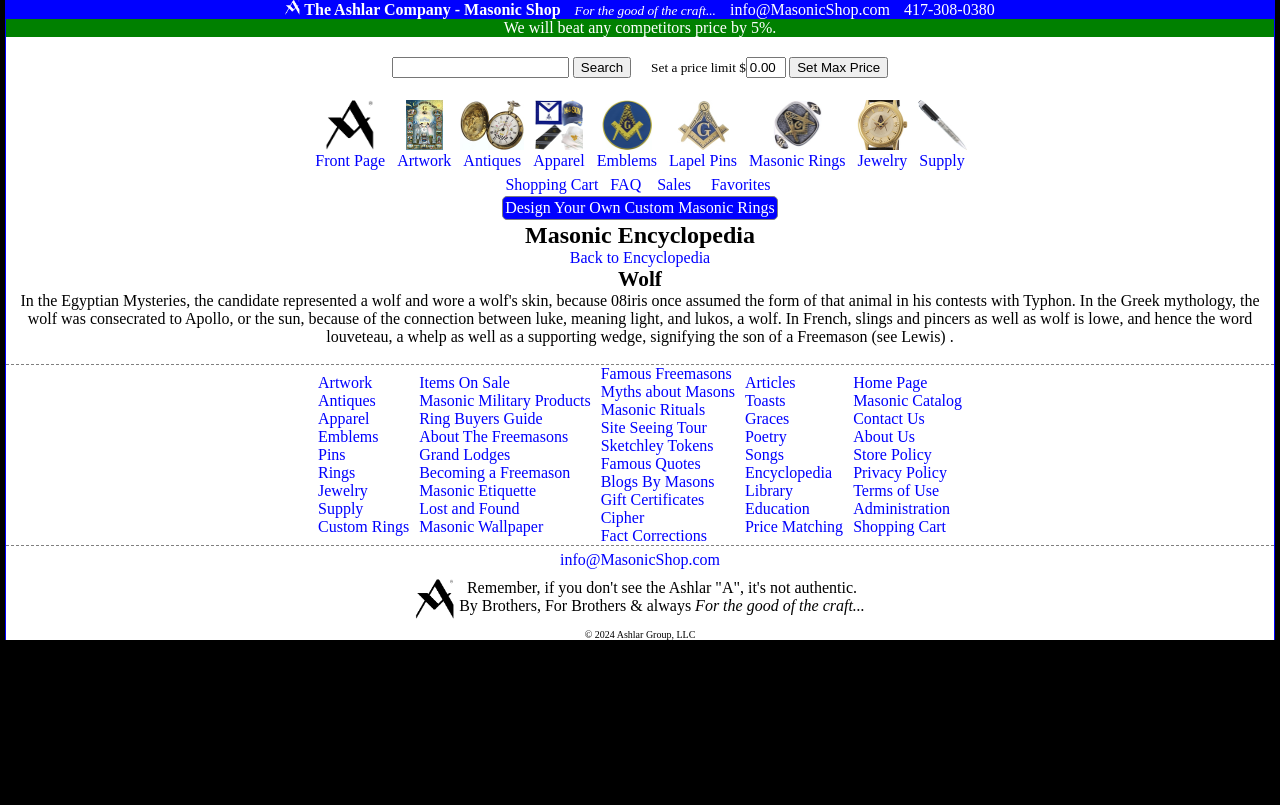Can you specify the bounding box coordinates of the area that needs to be clicked to fulfill the following instruction: "Search for a term"?

[0.306, 0.071, 0.444, 0.097]